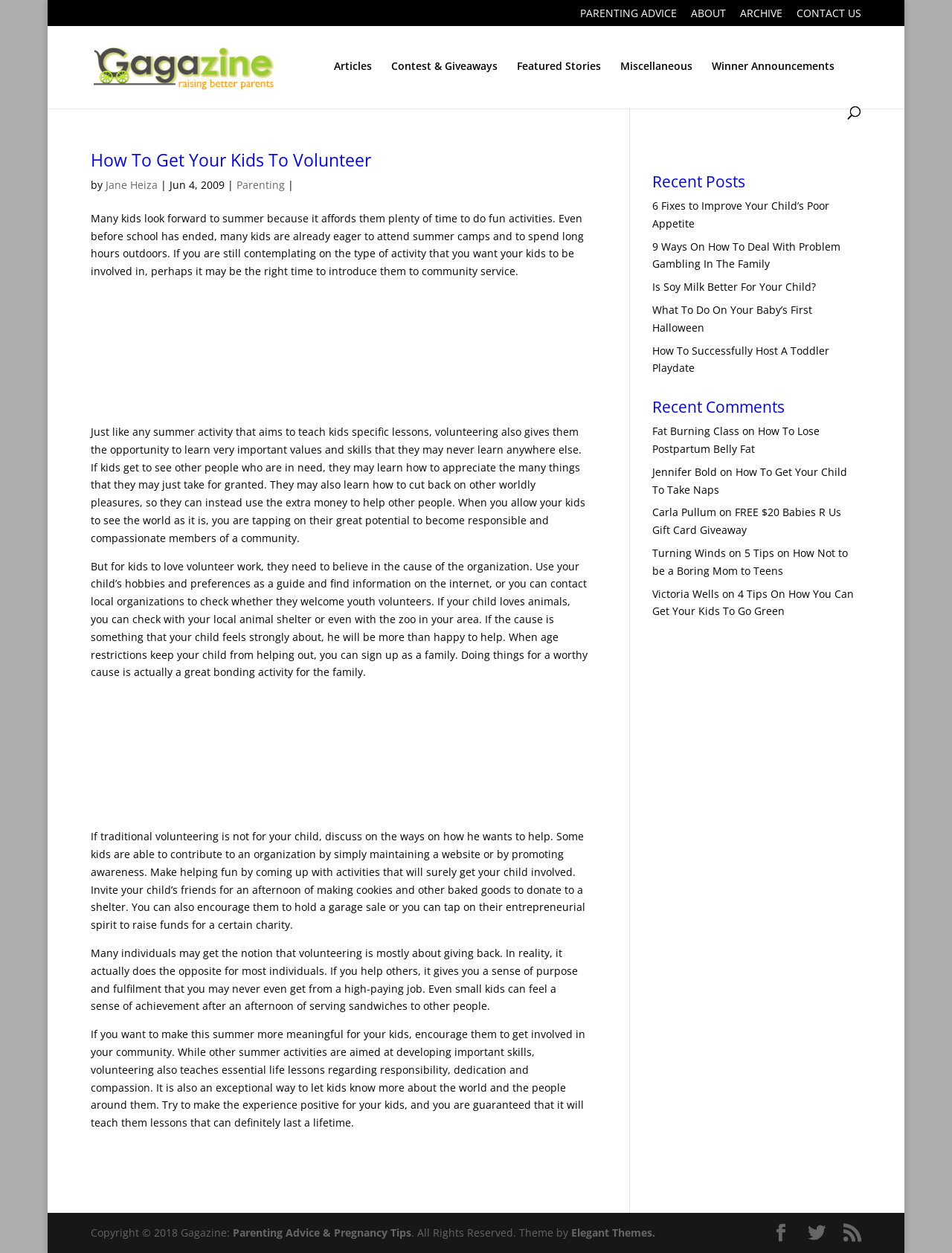Give a concise answer using one word or a phrase to the following question:
What is the author of the article 'How To Get Your Kids To Volunteer'?

Jane Heiza